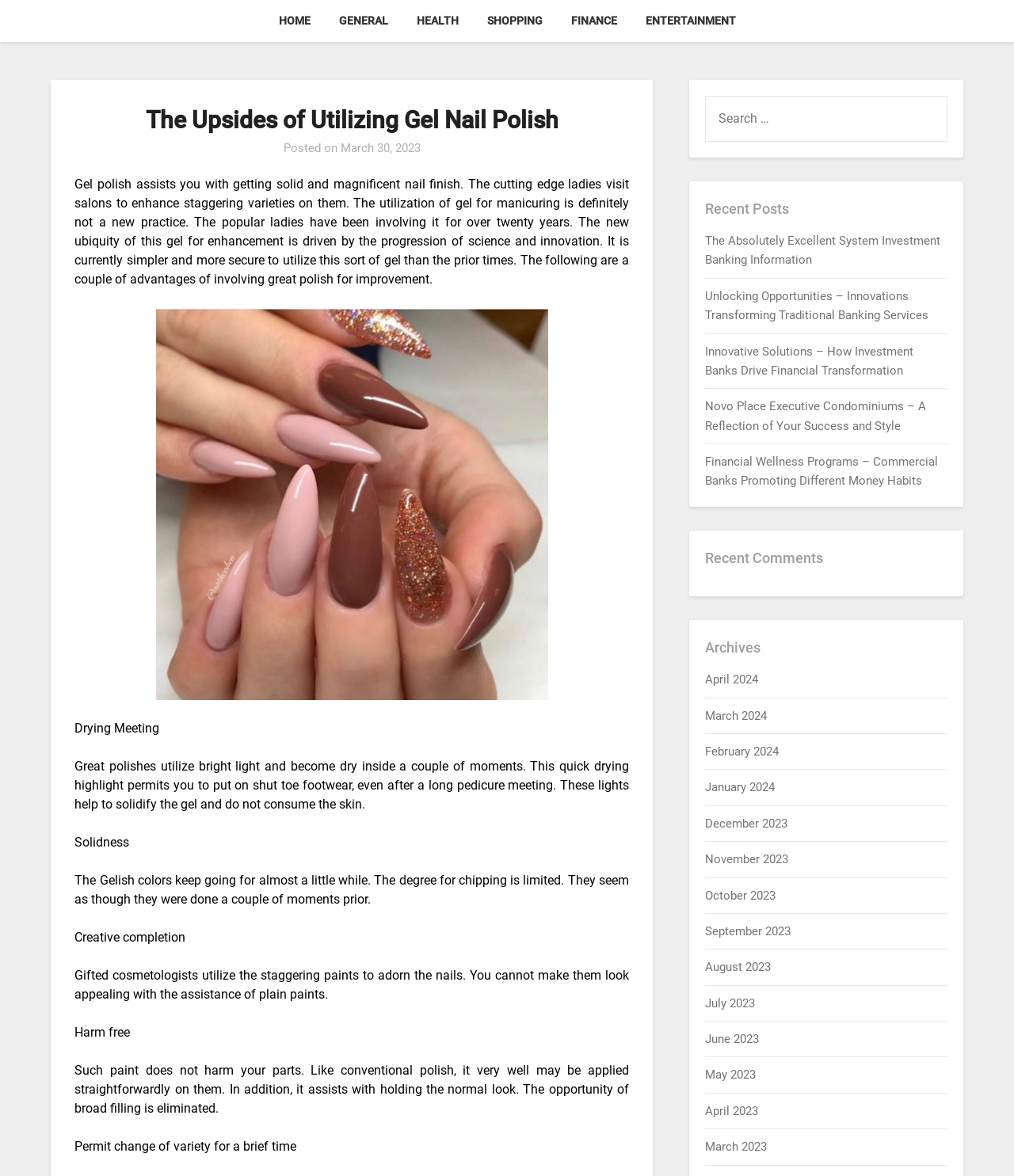What is the topic of the current article? Please answer the question using a single word or phrase based on the image.

Gel nail polish